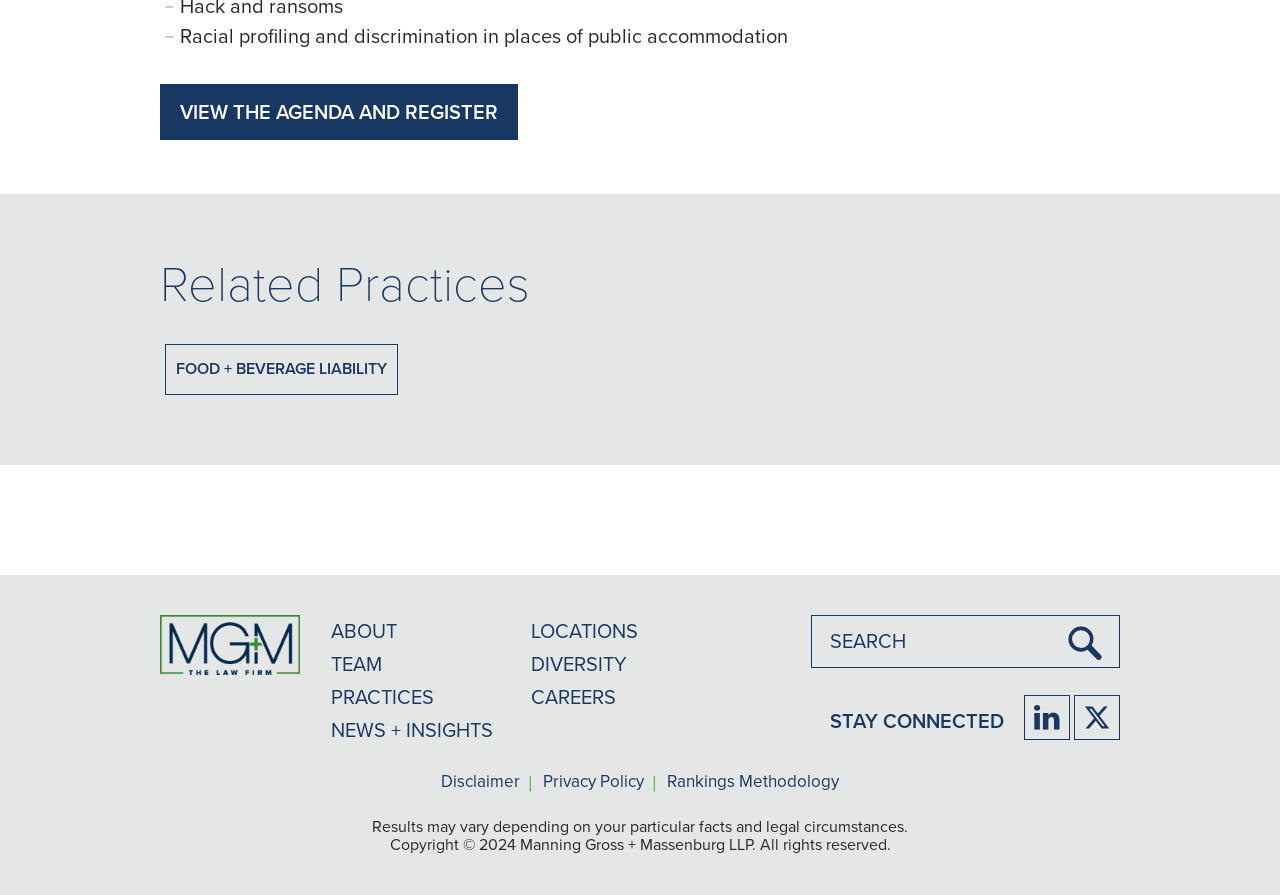How many social media links are there?
Look at the screenshot and respond with one word or a short phrase.

2